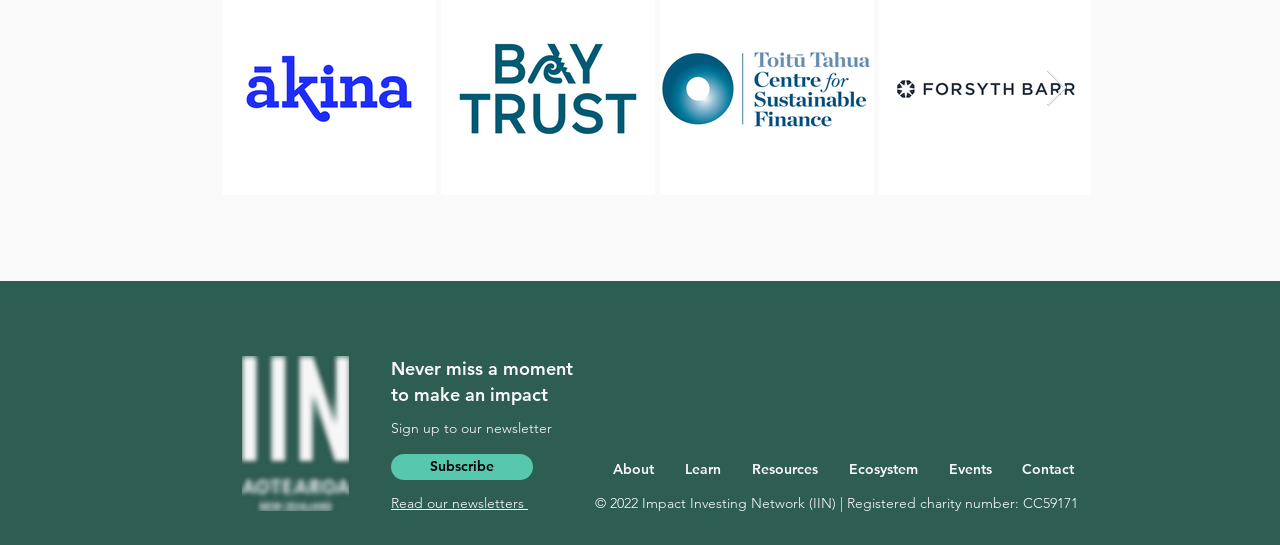Answer the question with a brief word or phrase:
What is the social media platform linked to in the 'Social Bar' section?

LinkedIn